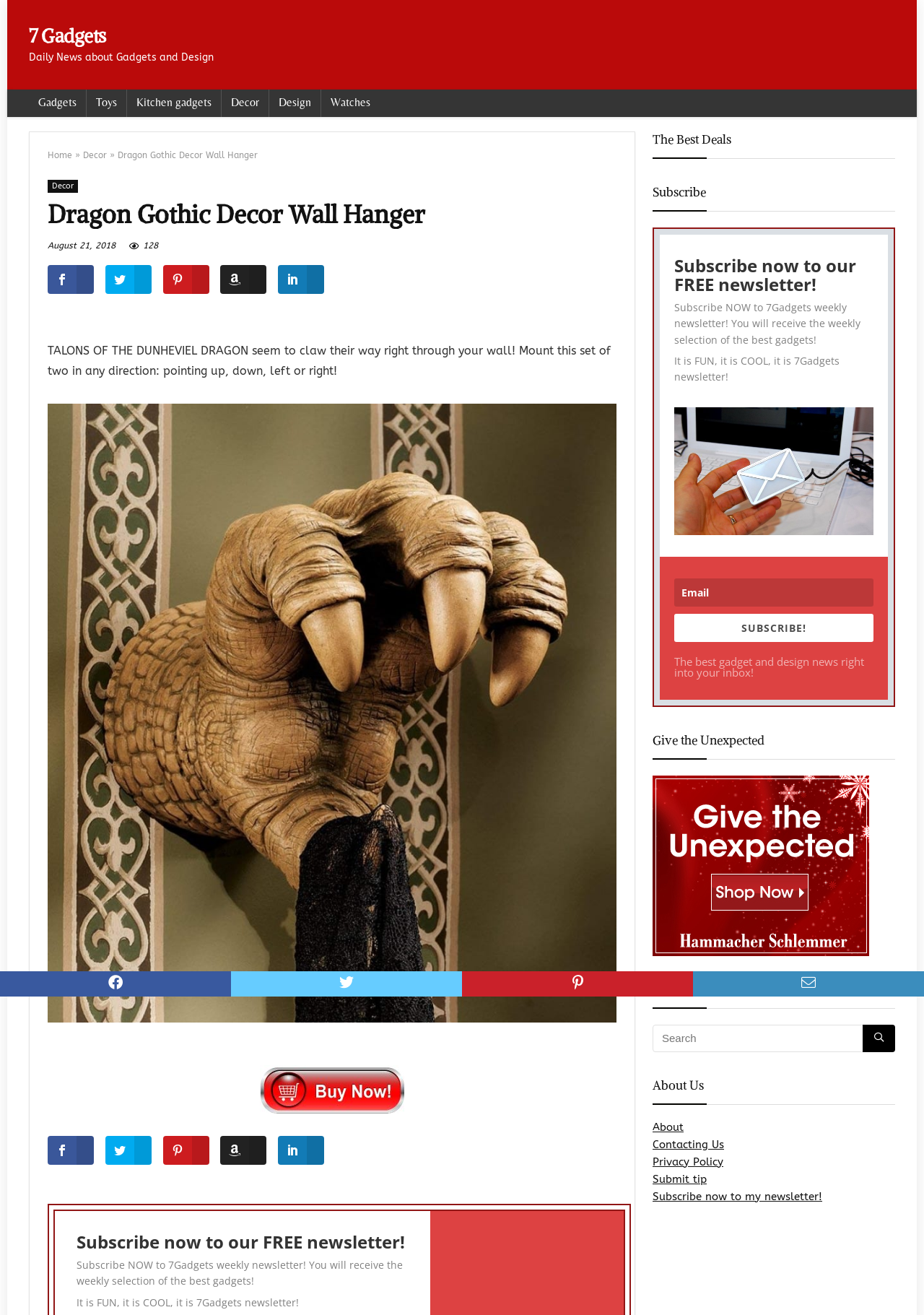Pinpoint the bounding box coordinates of the clickable area necessary to execute the following instruction: "Click on the 'Decor' link". The coordinates should be given as four float numbers between 0 and 1, namely [left, top, right, bottom].

[0.24, 0.068, 0.291, 0.089]